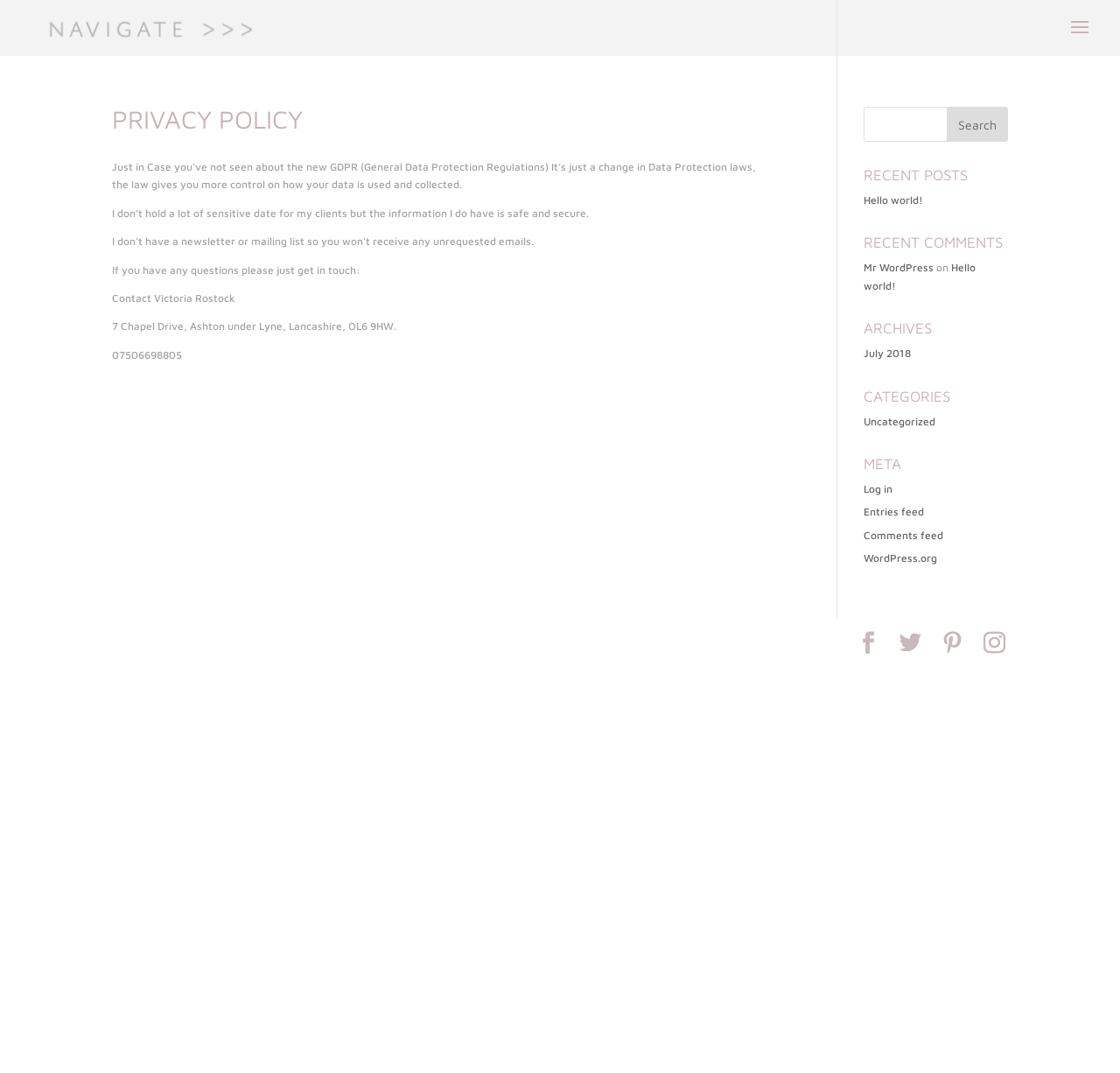How can users contact Victoria Rostock?
Please provide a single word or phrase based on the screenshot.

By phone or email